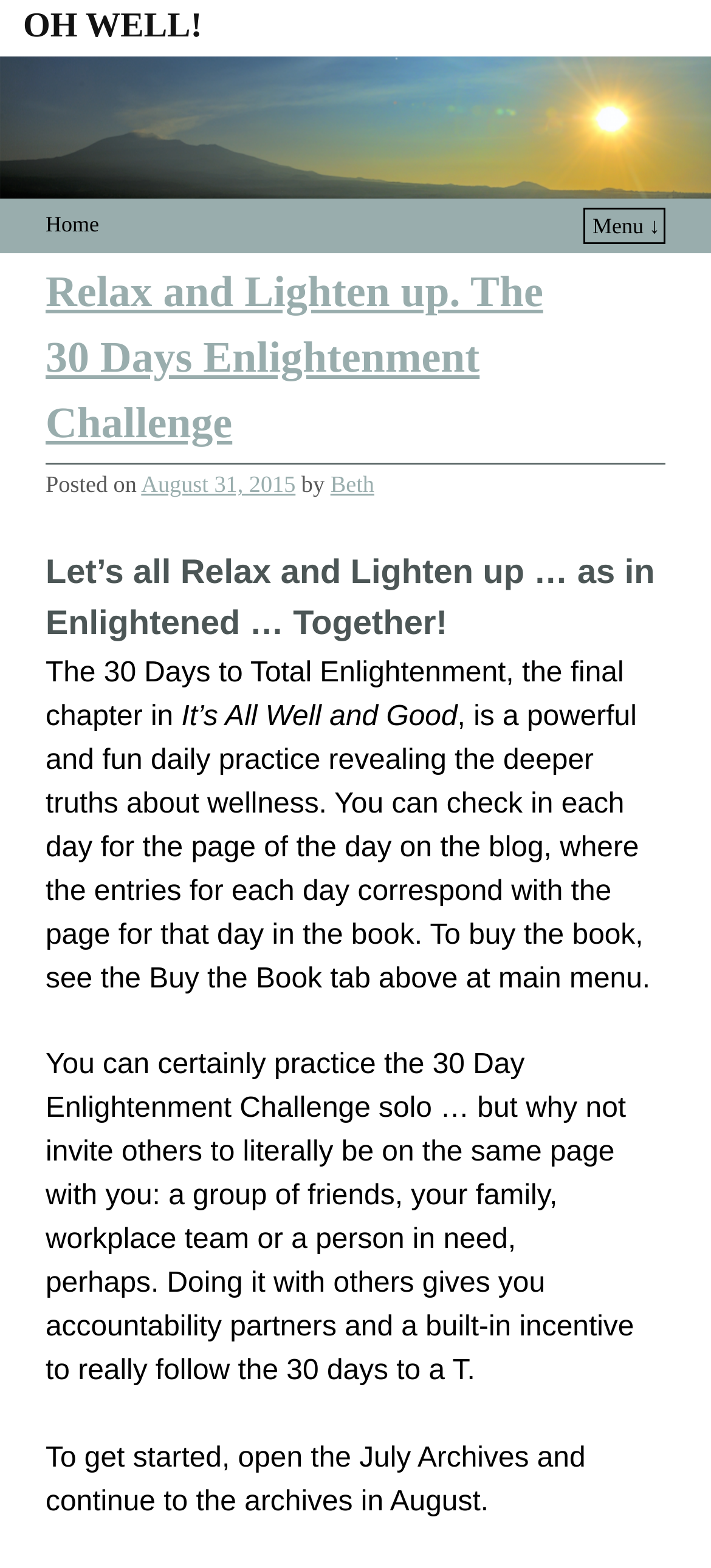Look at the image and answer the question in detail:
What is the title of the 30-day challenge?

The title of the 30-day challenge can be found in the heading element that reads 'Relax and Lighten up. The 30 Days Enlightenment Challenge'.